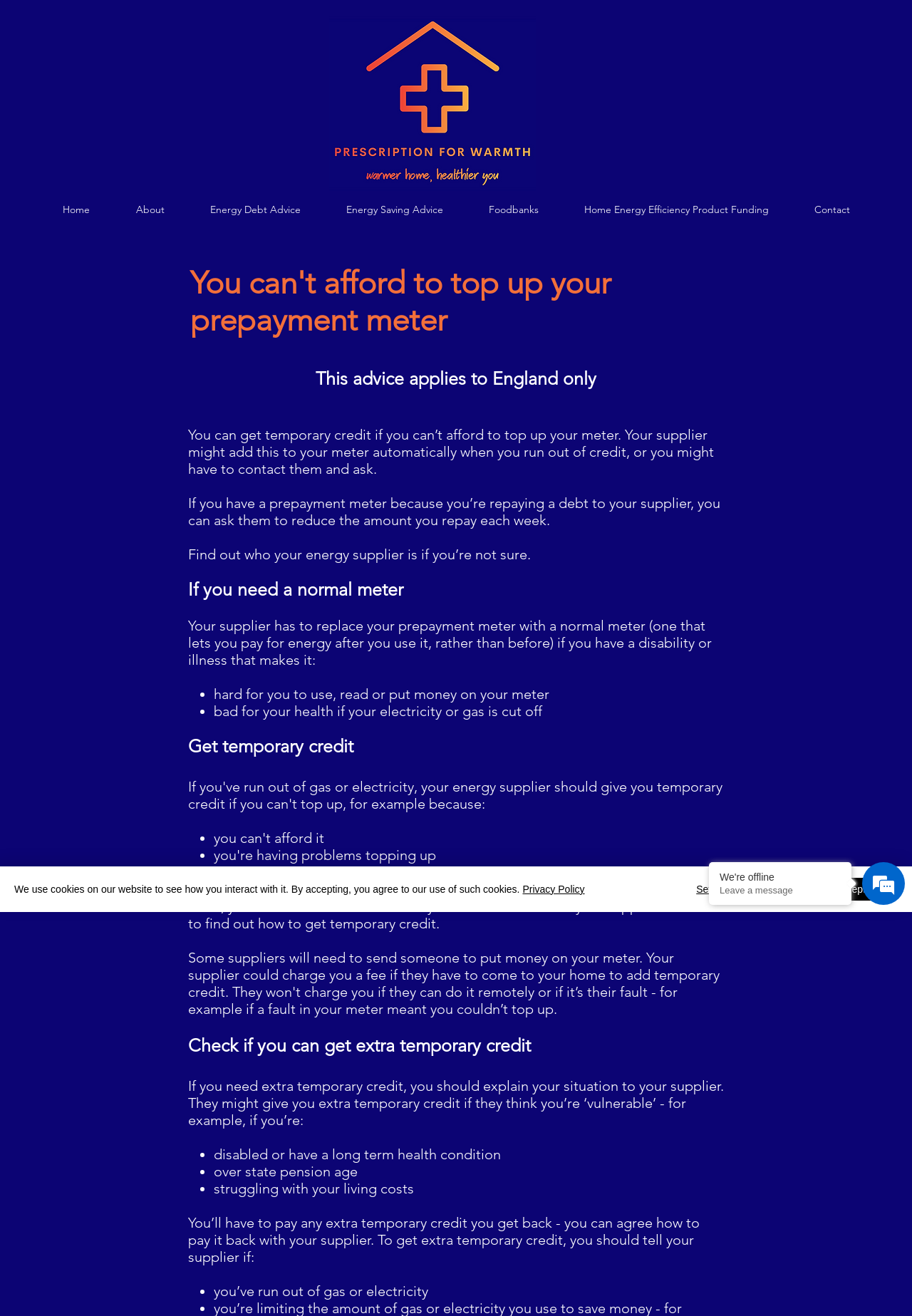Use the details in the image to answer the question thoroughly: 
What might your supplier do if you run out of gas or electricity?

According to the webpage, if you've run out of gas or electricity, your supplier might give you extra temporary credit. This is mentioned in the section 'Check if you can get extra temporary credit' as one of the situations where your supplier might provide extra temporary credit.